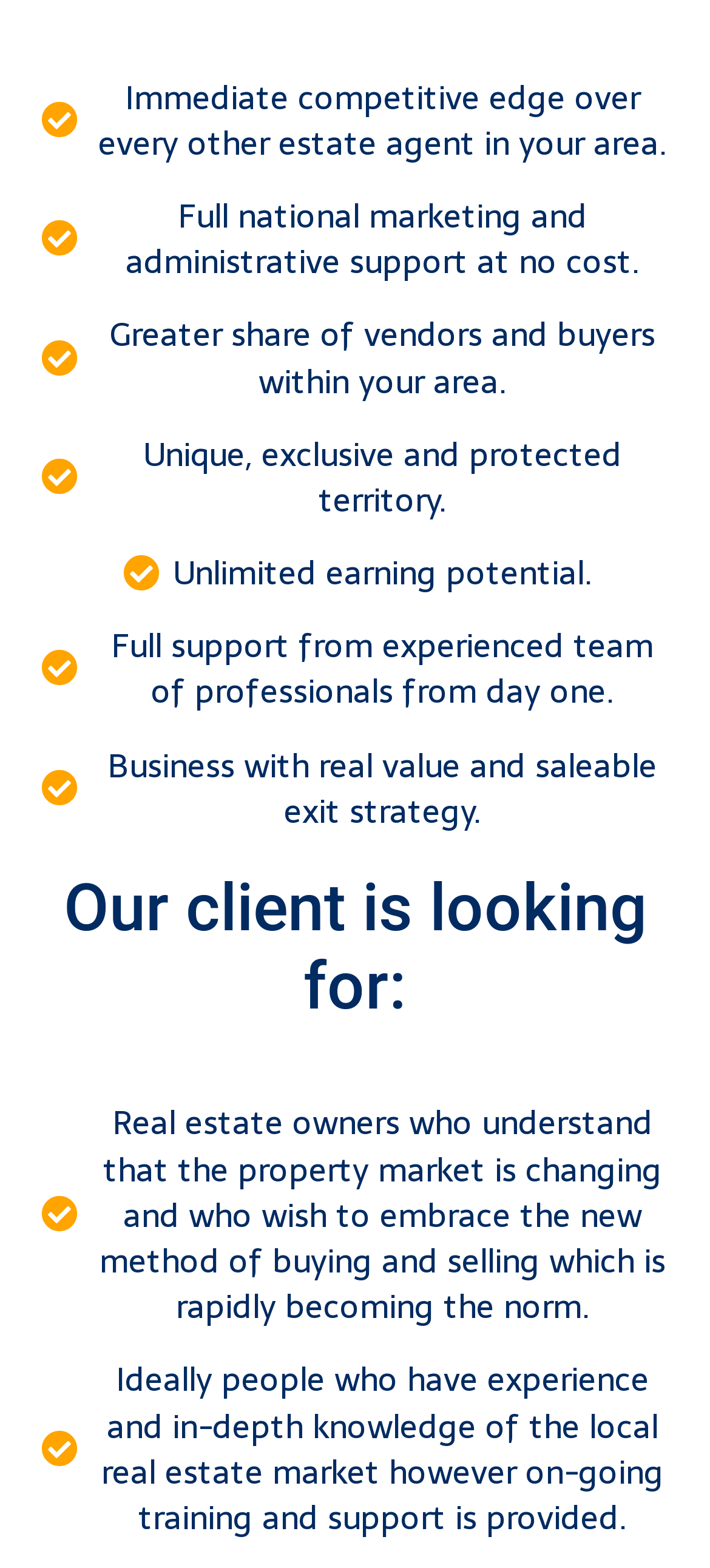Pinpoint the bounding box coordinates of the element to be clicked to execute the instruction: "Explore the opportunity of unlimited earning potential".

[0.051, 0.351, 0.949, 0.38]